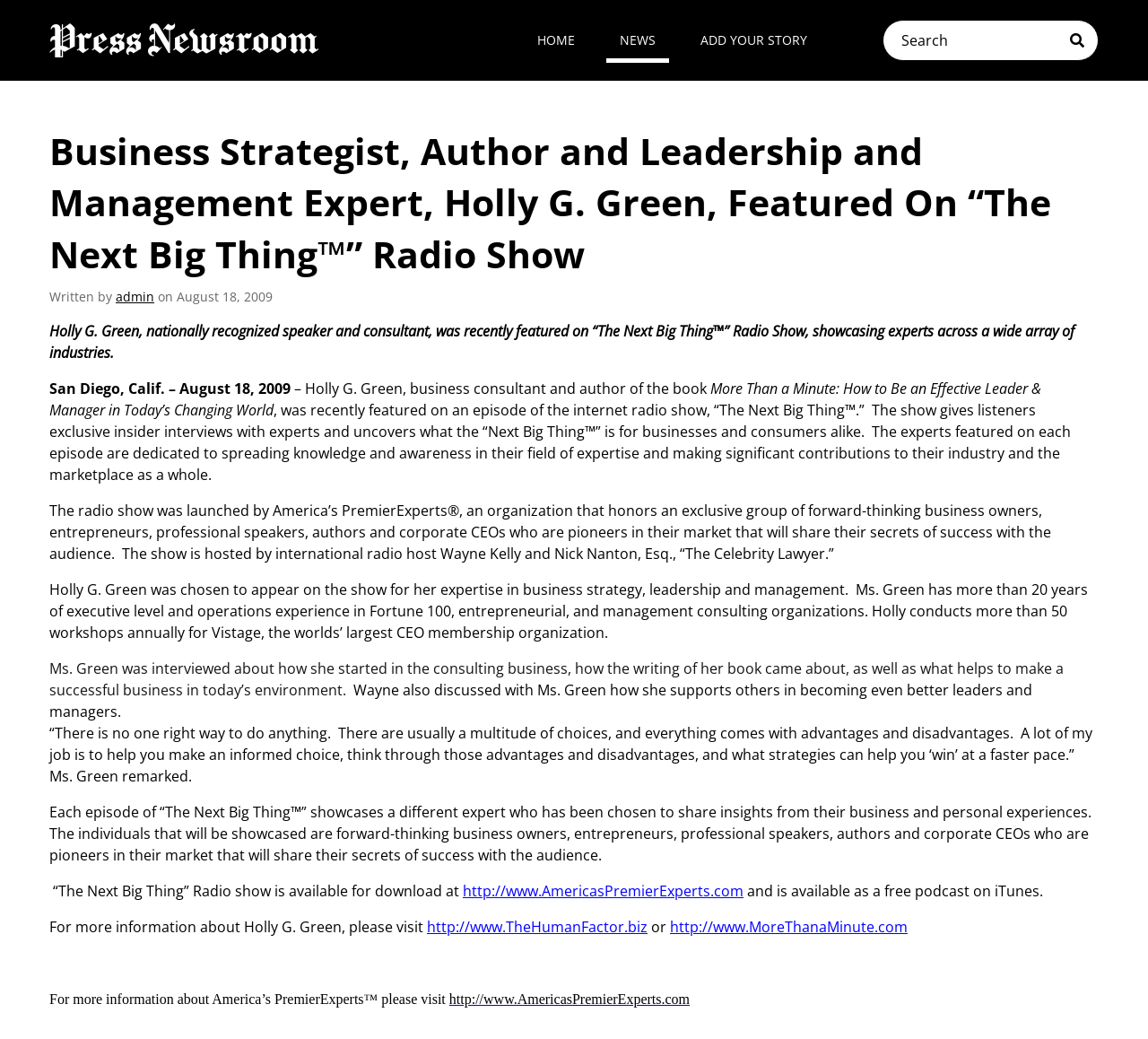Refer to the screenshot and answer the following question in detail:
What is Holly G. Green's profession?

Based on the webpage content, Holly G. Green is a business strategist, author, and leadership and management expert, which is evident from the text that describes her as a 'nationally recognized speaker and consultant' and mentions her book 'More Than a Minute: How to Be an Effective Leader & Manager in Today’s Changing World'.